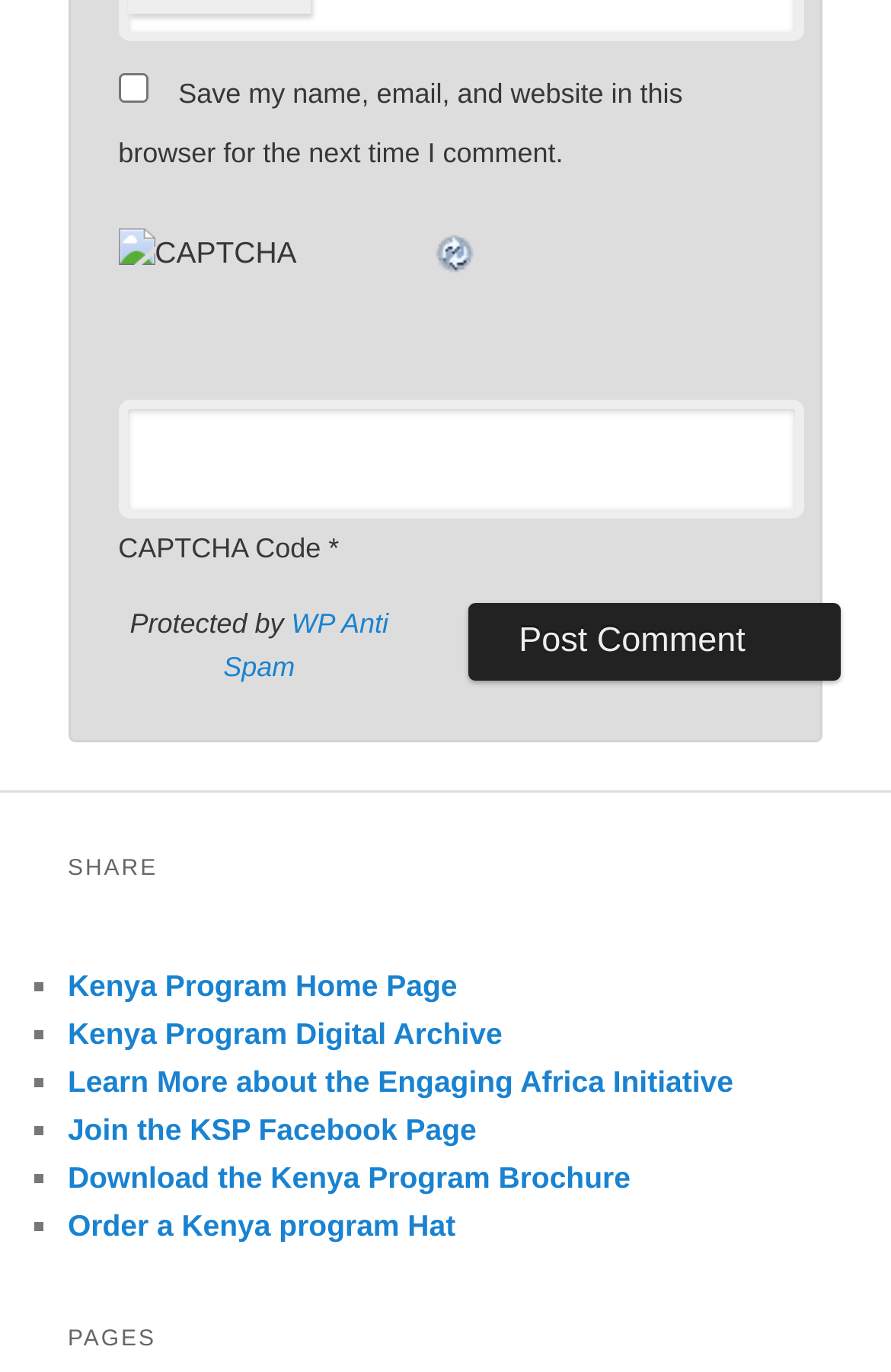Specify the bounding box coordinates (top-left x, top-left y, bottom-right x, bottom-right y) of the UI element in the screenshot that matches this description: Order a Kenya program Hat

[0.076, 0.881, 0.511, 0.906]